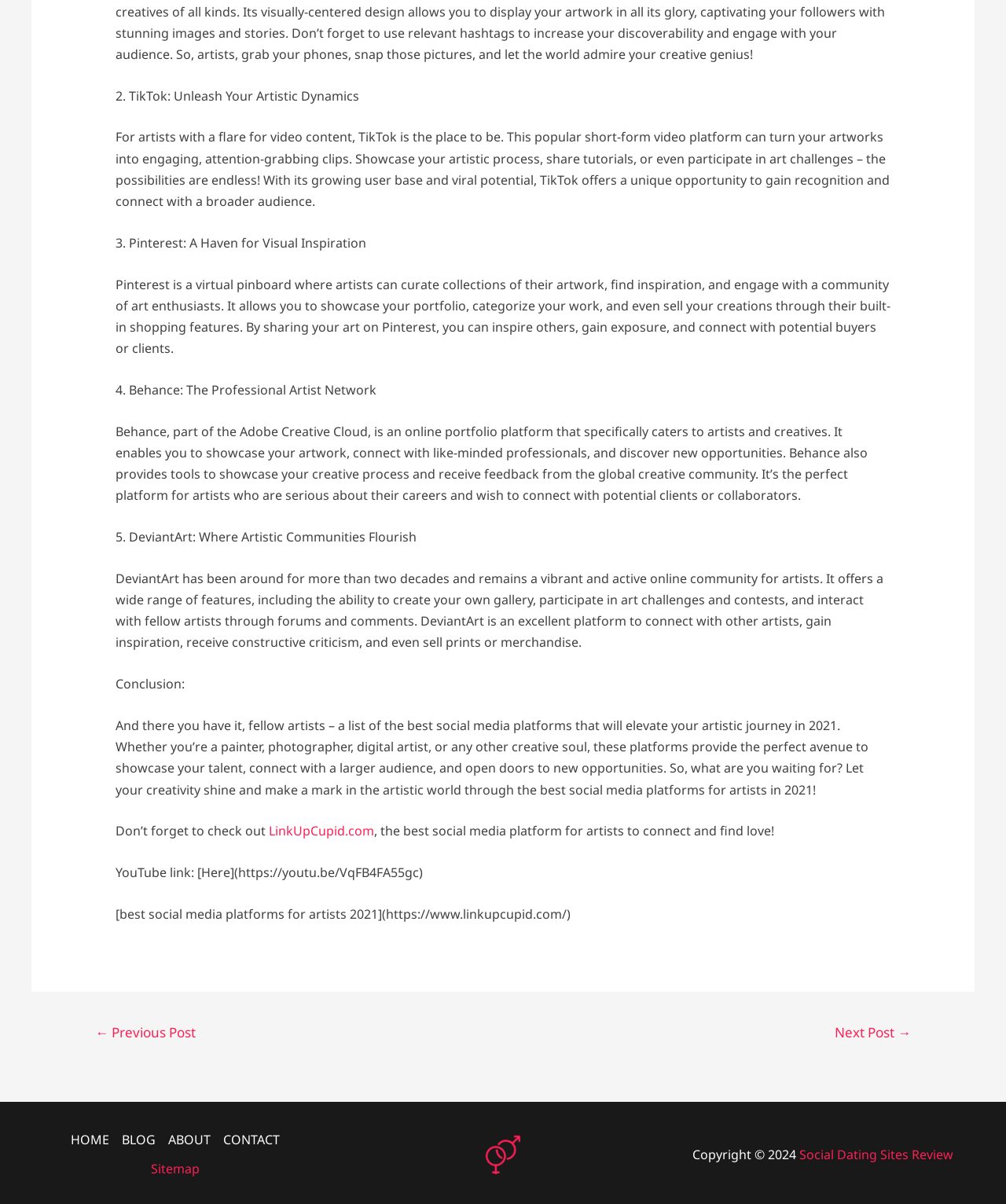Provide the bounding box coordinates of the HTML element described by the text: "Next Post →". The coordinates should be in the format [left, top, right, bottom] with values between 0 and 1.

[0.81, 0.846, 0.926, 0.872]